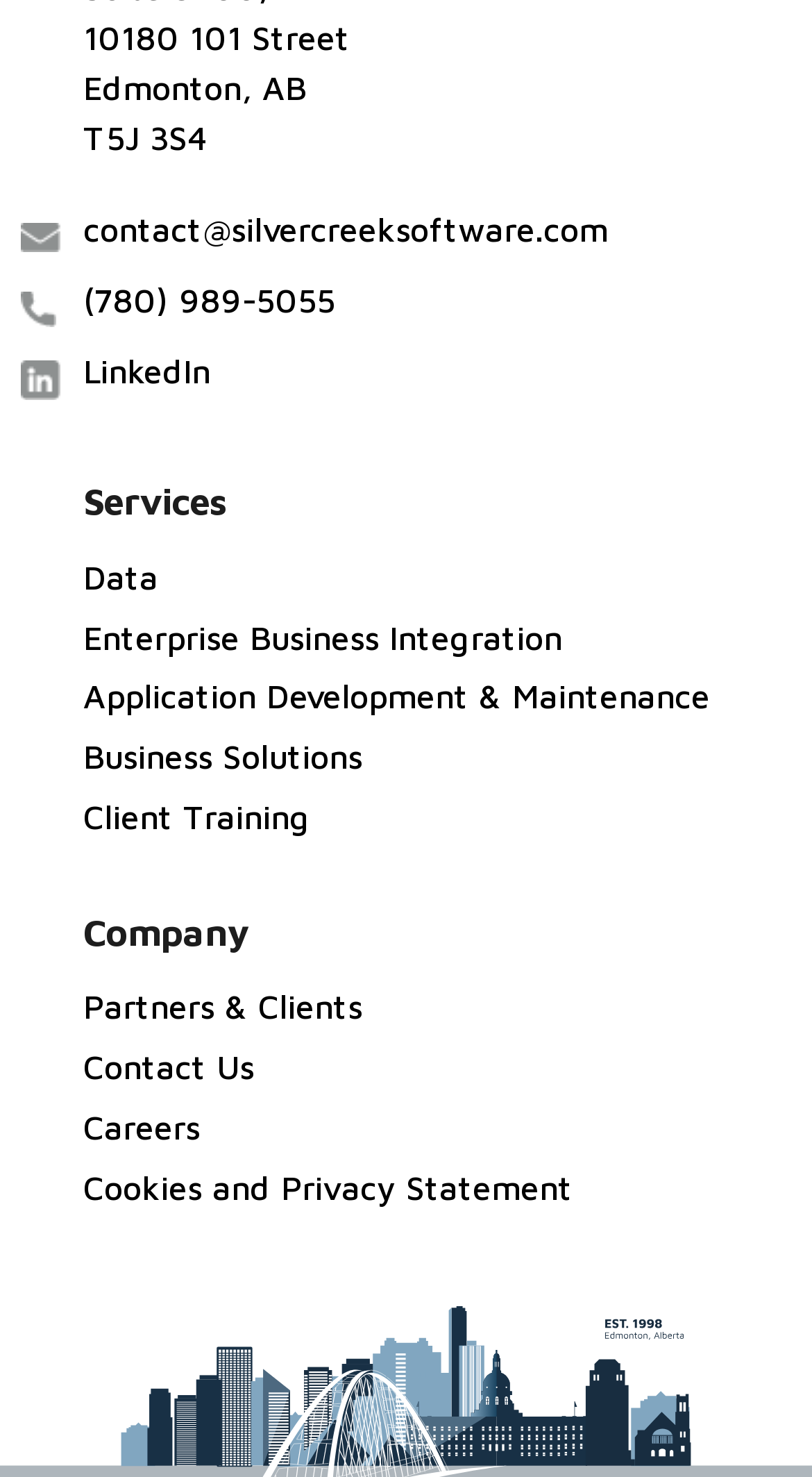What services does the company offer?
Using the visual information, respond with a single word or phrase.

Data, Enterprise Business Integration, etc.